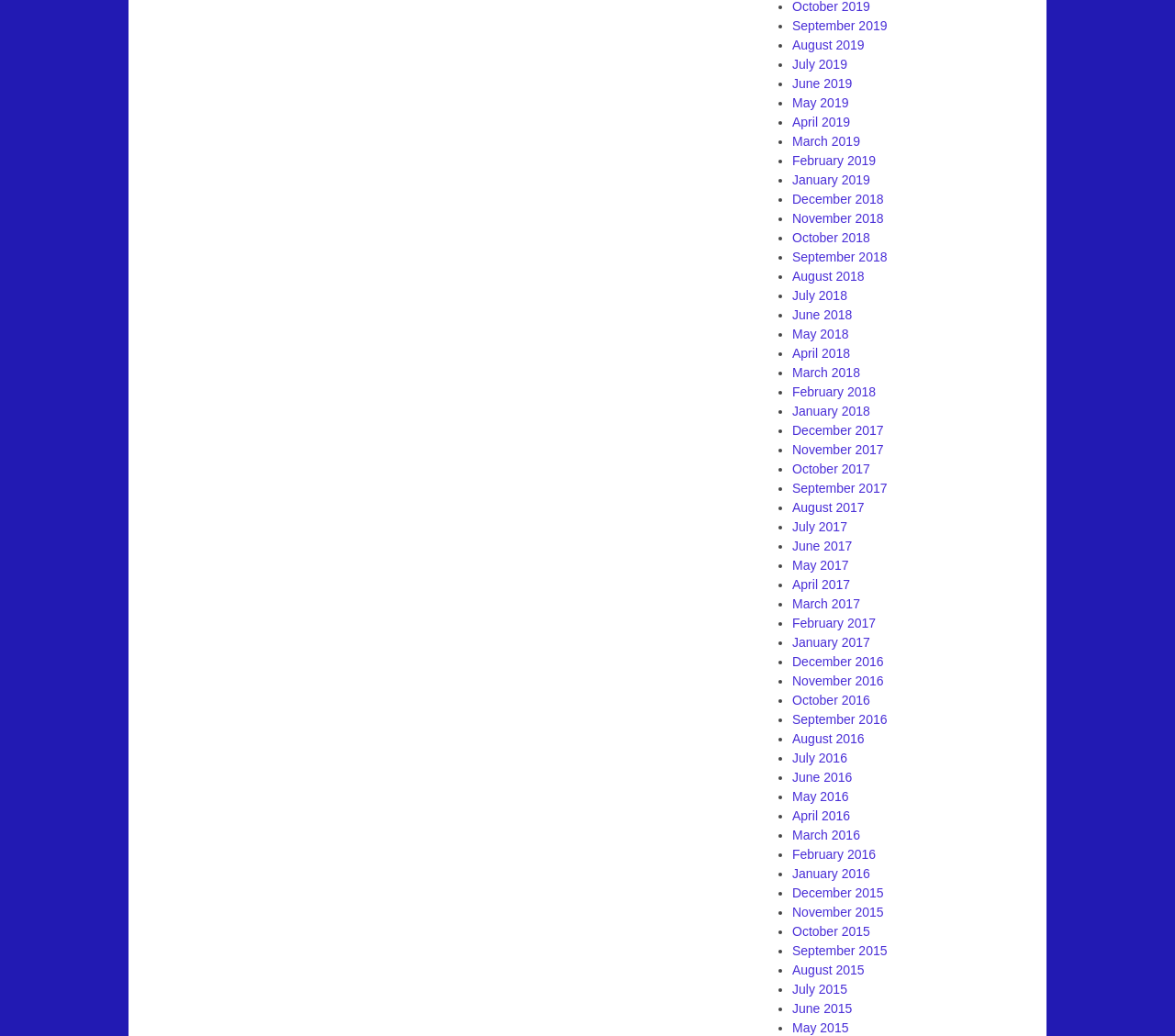For the element described, predict the bounding box coordinates as (top-left x, top-left y, bottom-right x, bottom-right y). All values should be between 0 and 1. Element description: alt="Search" name="btnG" title="Search"

None